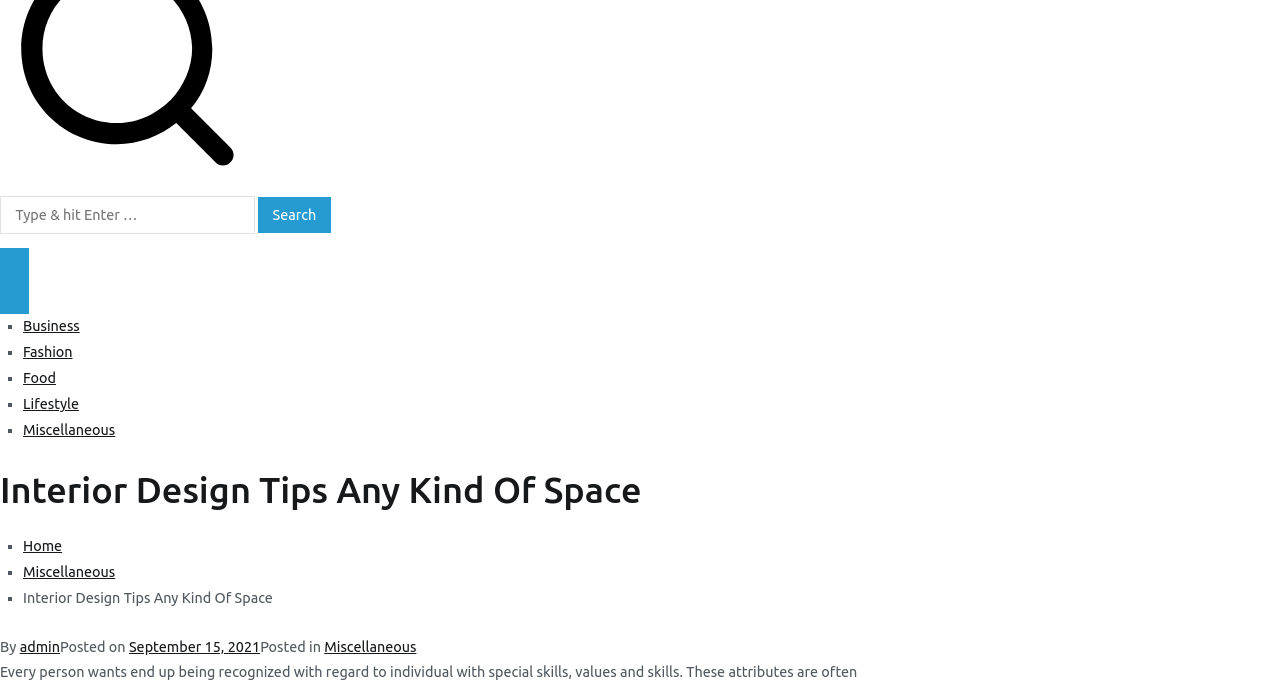Please answer the following question using a single word or phrase: 
What is the search button text?

Search